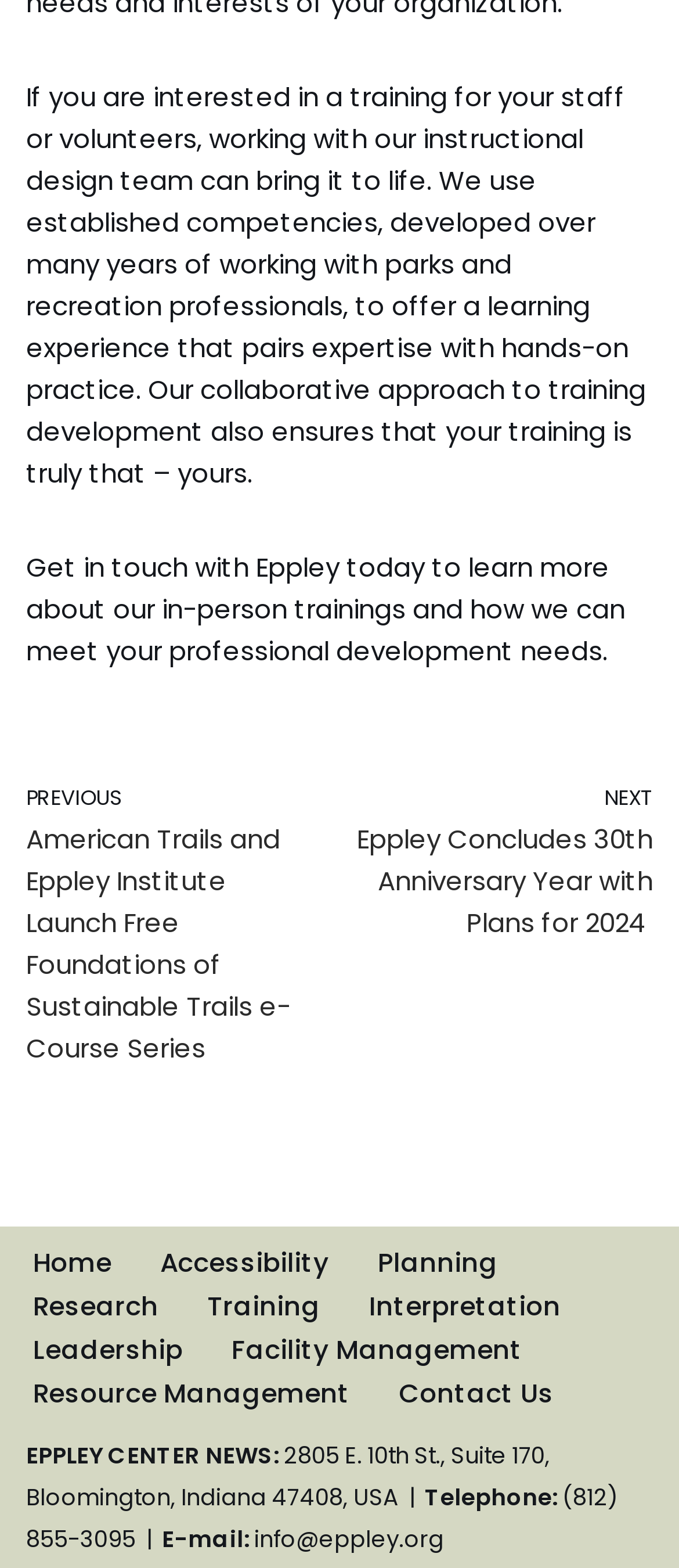What is the purpose of the 'Get in touch' section?
Using the image, respond with a single word or phrase.

To learn more about in-person trainings